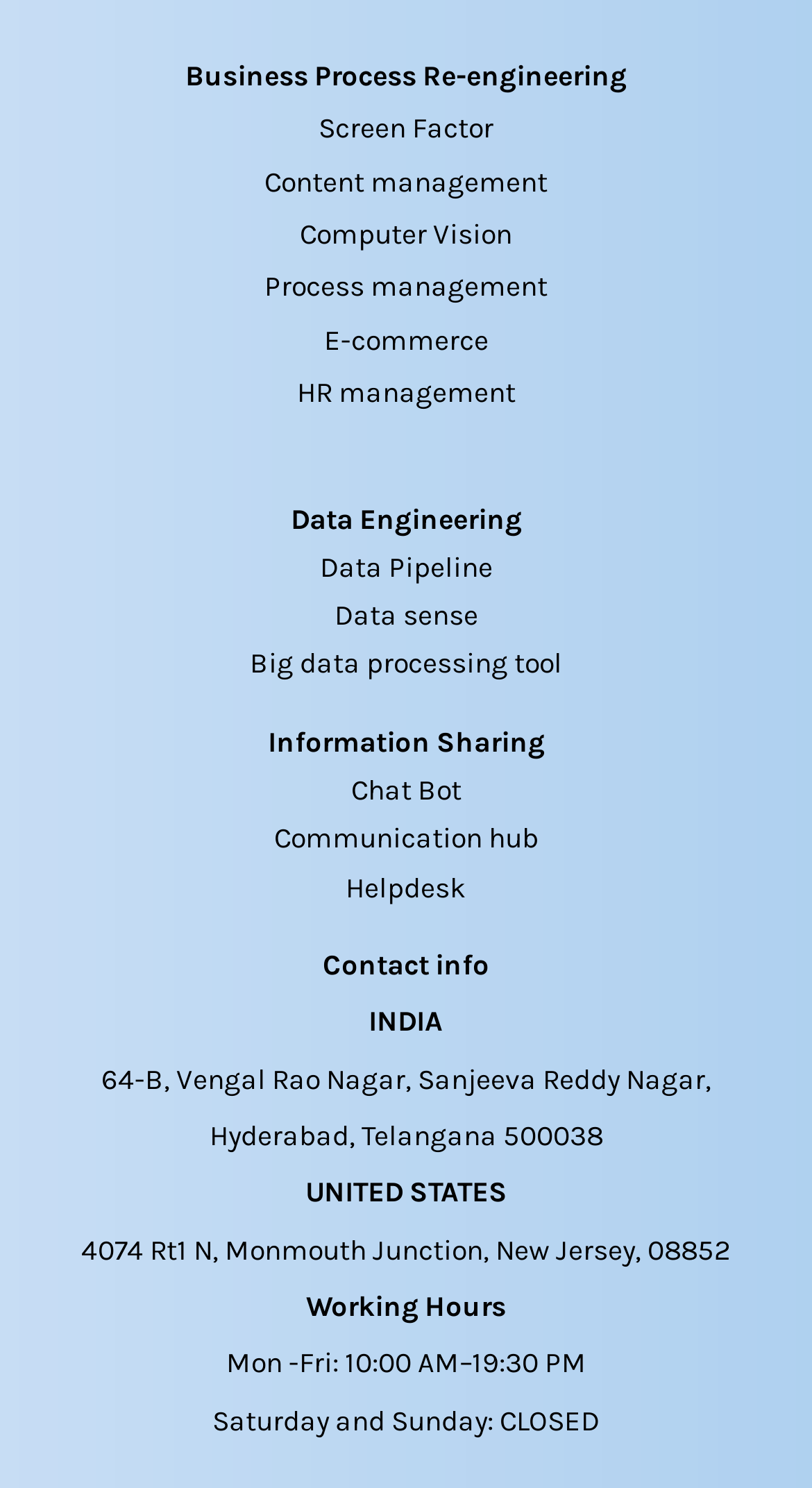Find the bounding box coordinates of the element you need to click on to perform this action: 'Click on Screen Factor'. The coordinates should be represented by four float values between 0 and 1, in the format [left, top, right, bottom].

[0.392, 0.075, 0.608, 0.097]